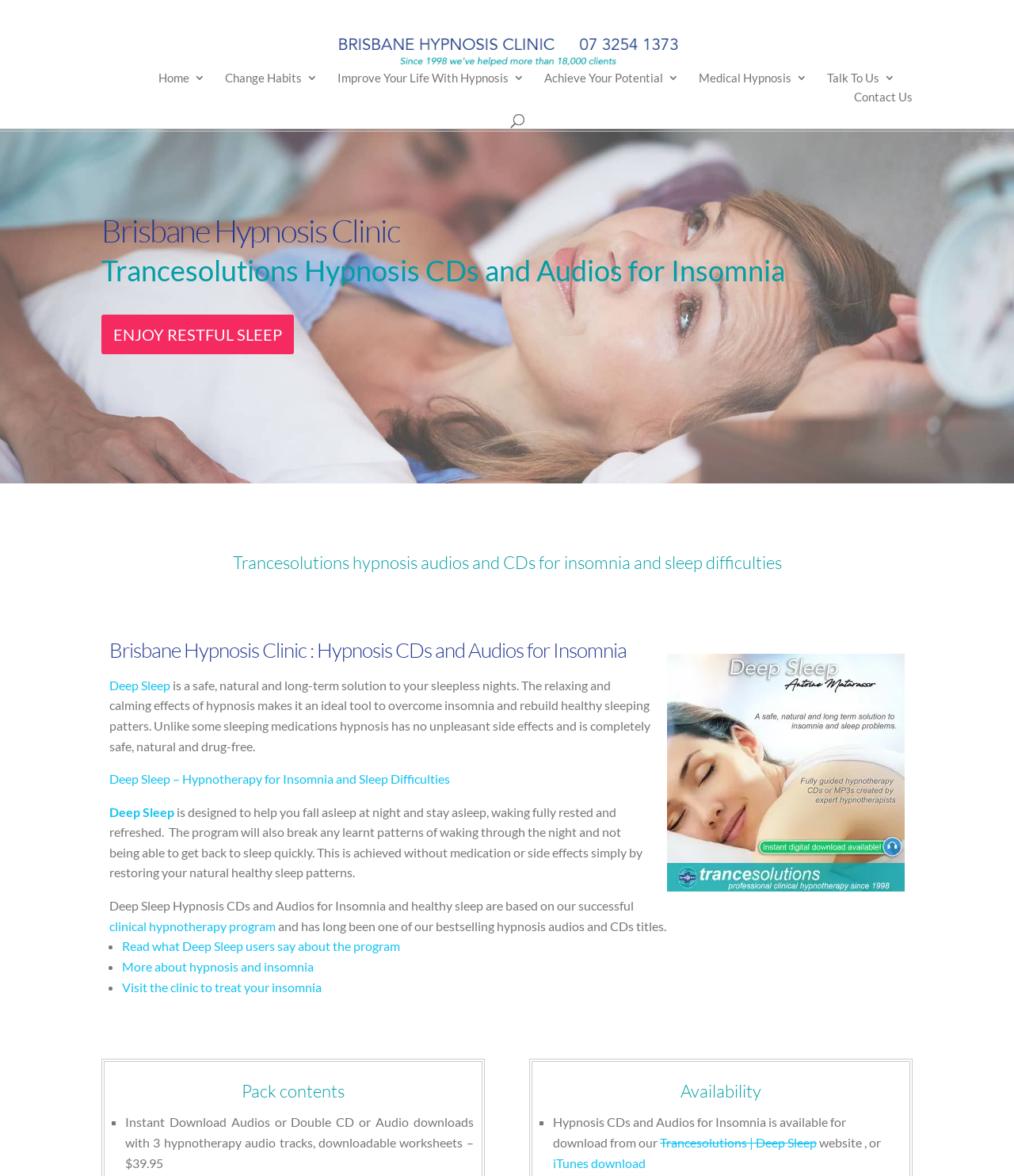What is the purpose of the Deep Sleep hypnosis CDs and audios?
Identify the answer in the screenshot and reply with a single word or phrase.

To help overcome insomnia